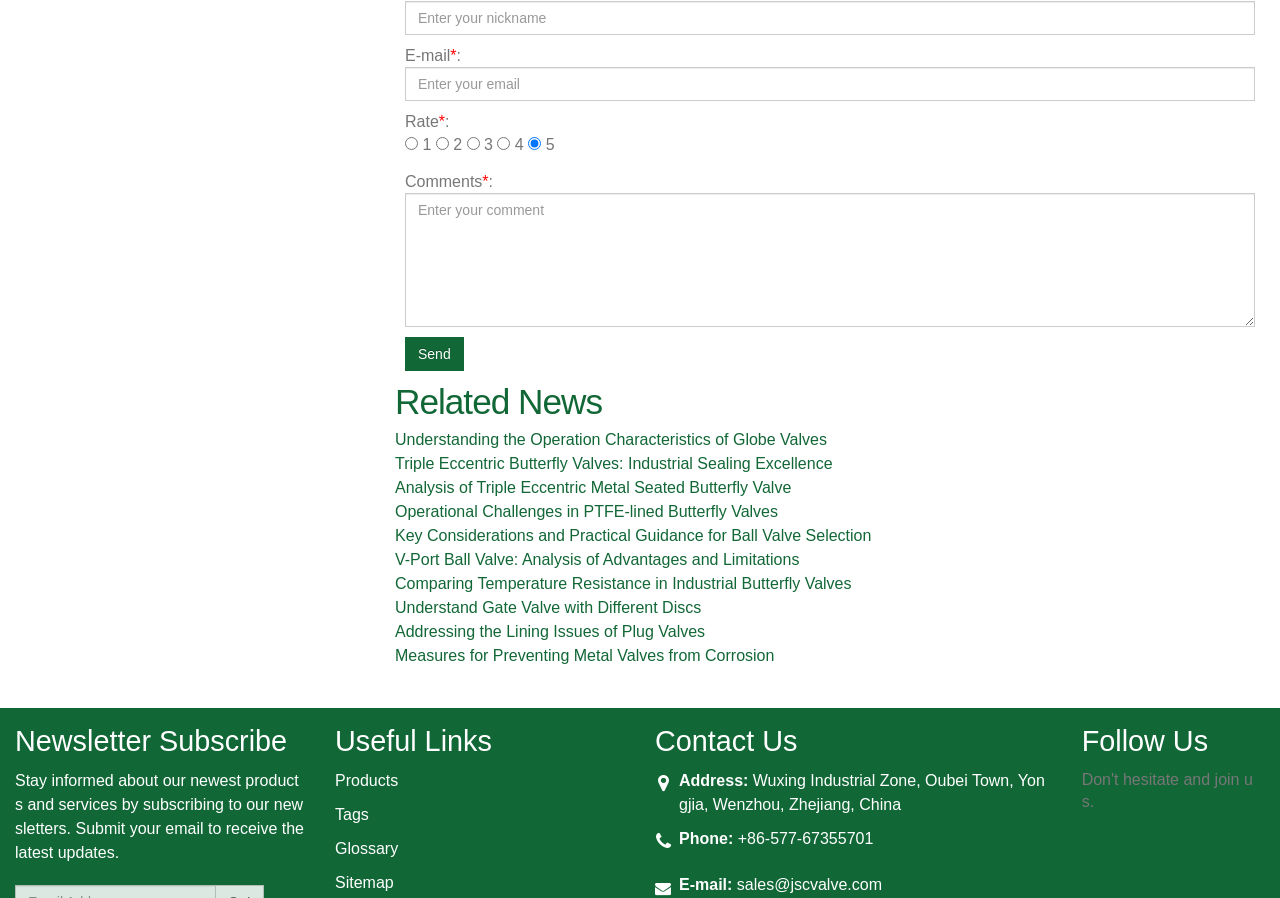What is the company's address?
Please use the visual content to give a single word or phrase answer.

Wuxing Industrial Zone, Oubei Town, Yongjia, Wenzhou, Zhejiang, China